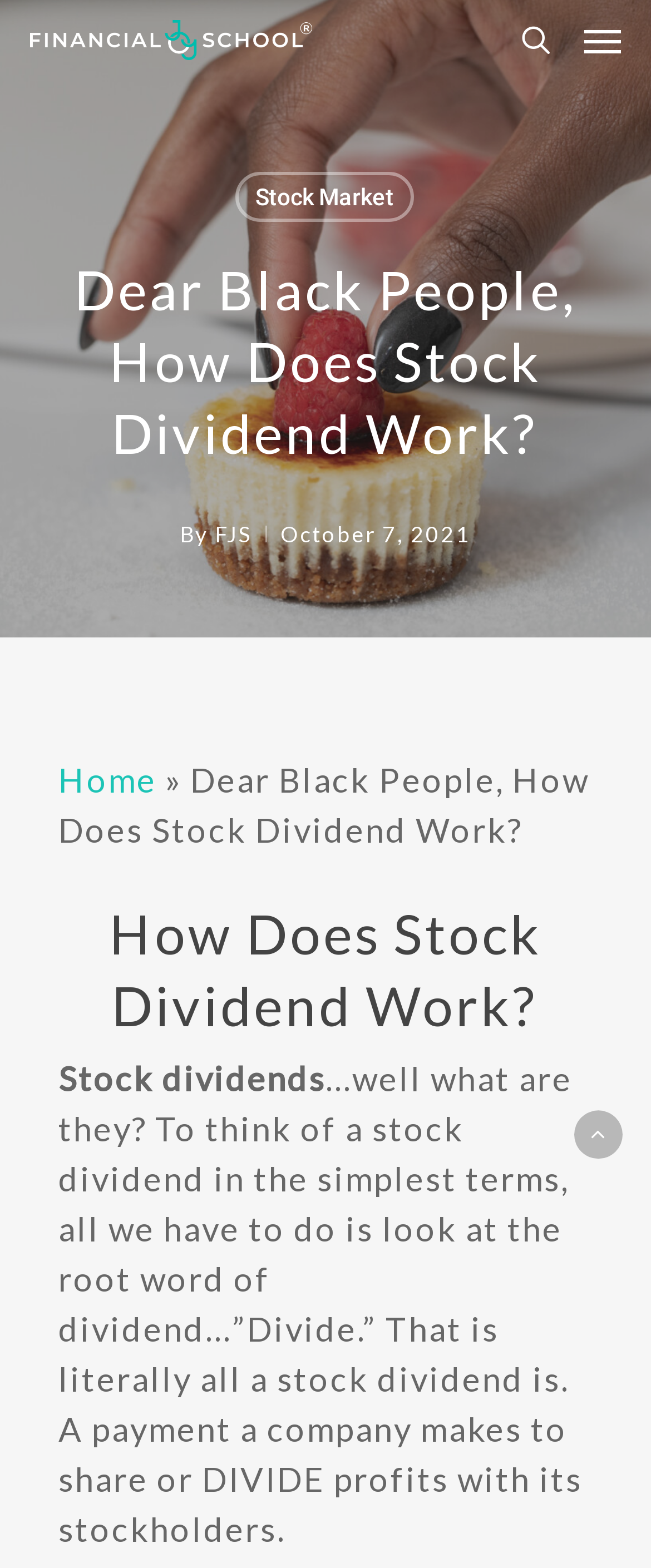Using the webpage screenshot, find the UI element described by parent_node: Skip to main content. Provide the bounding box coordinates in the format (top-left x, top-left y, bottom-right x, bottom-right y), ensuring all values are floating point numbers between 0 and 1.

[0.882, 0.708, 0.956, 0.739]